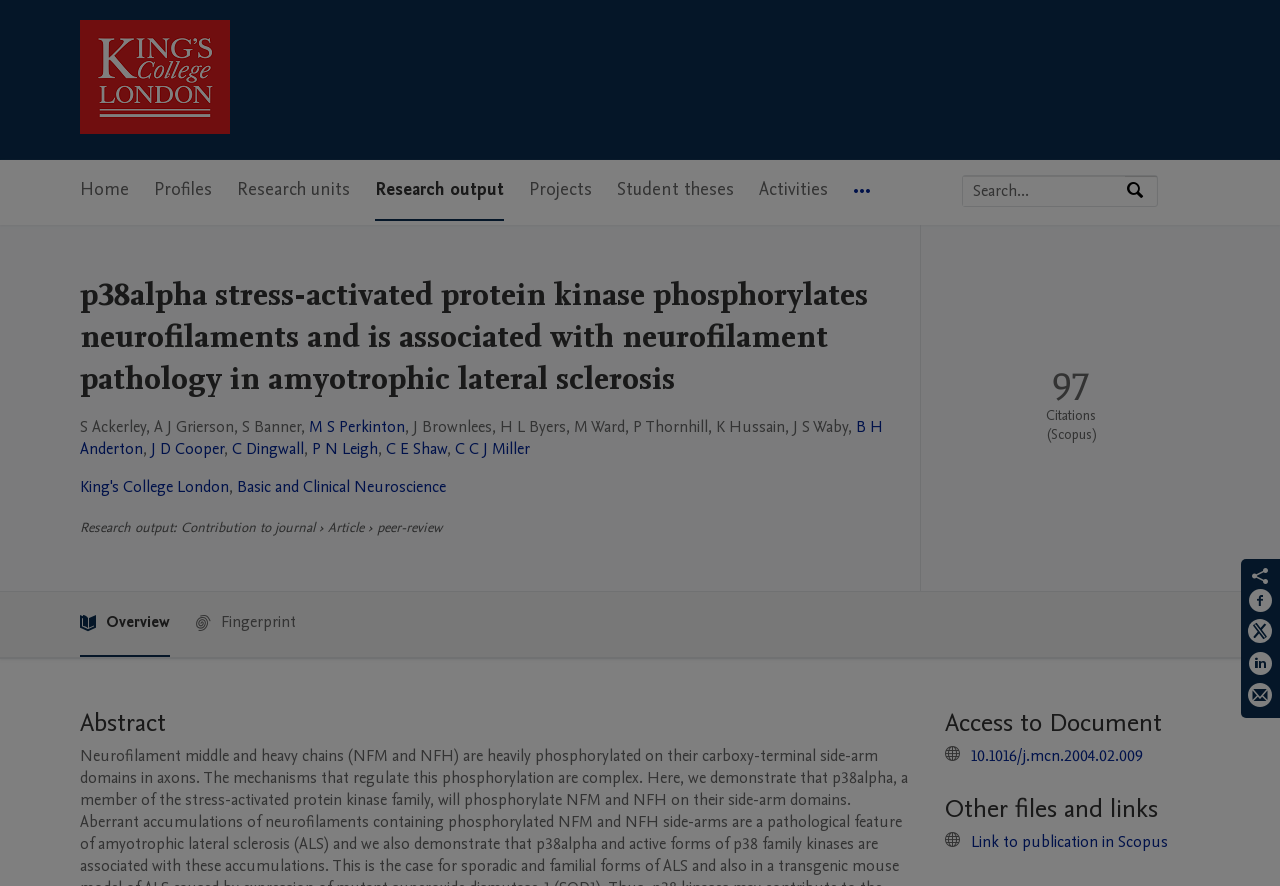Identify the bounding box coordinates of the specific part of the webpage to click to complete this instruction: "Go to King's College London Home".

[0.062, 0.023, 0.18, 0.158]